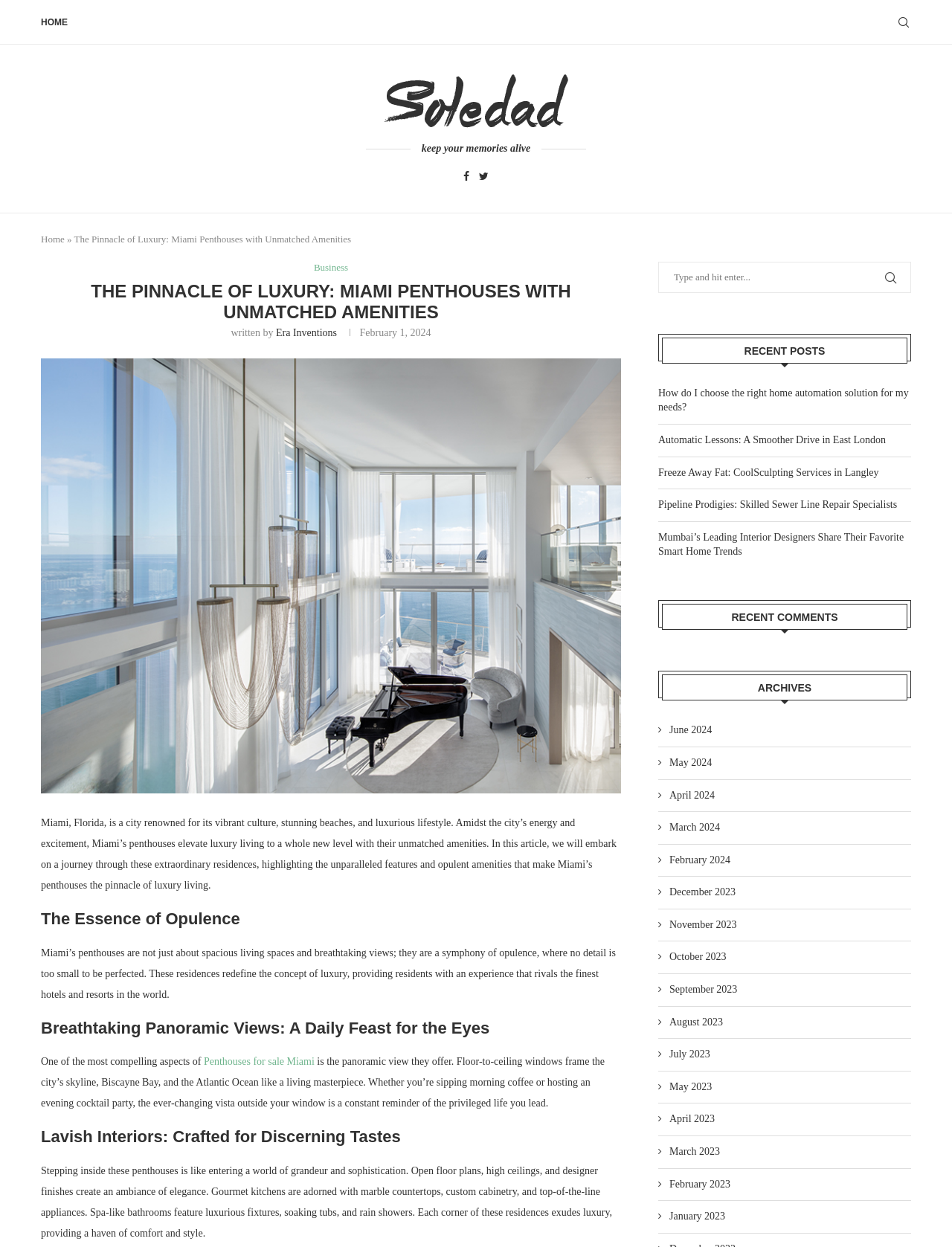Please determine the bounding box coordinates of the element's region to click for the following instruction: "Call +91-8896992400".

None